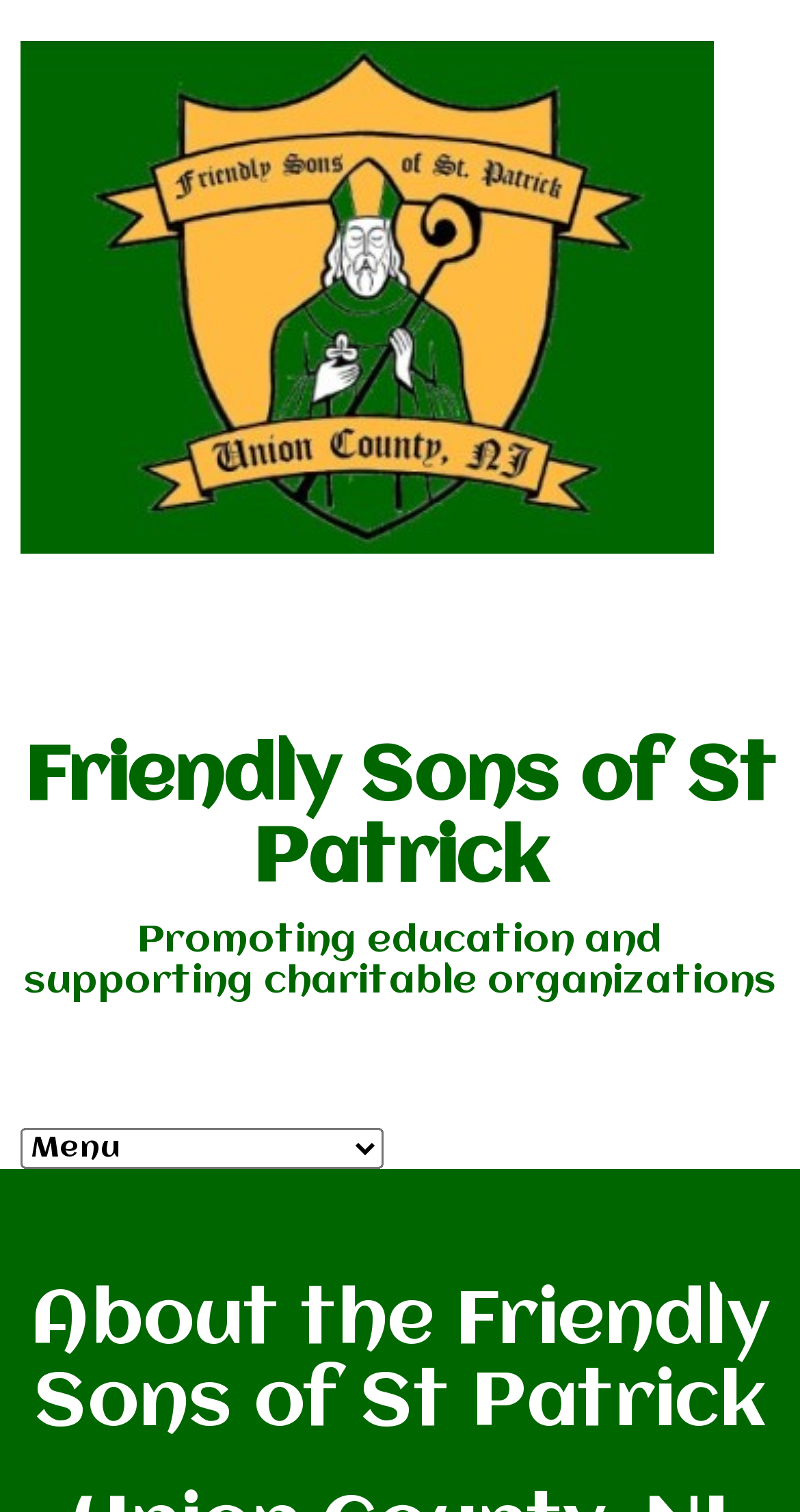Respond concisely with one word or phrase to the following query:
What is the purpose of the organization?

Promoting education and supporting charitable organizations